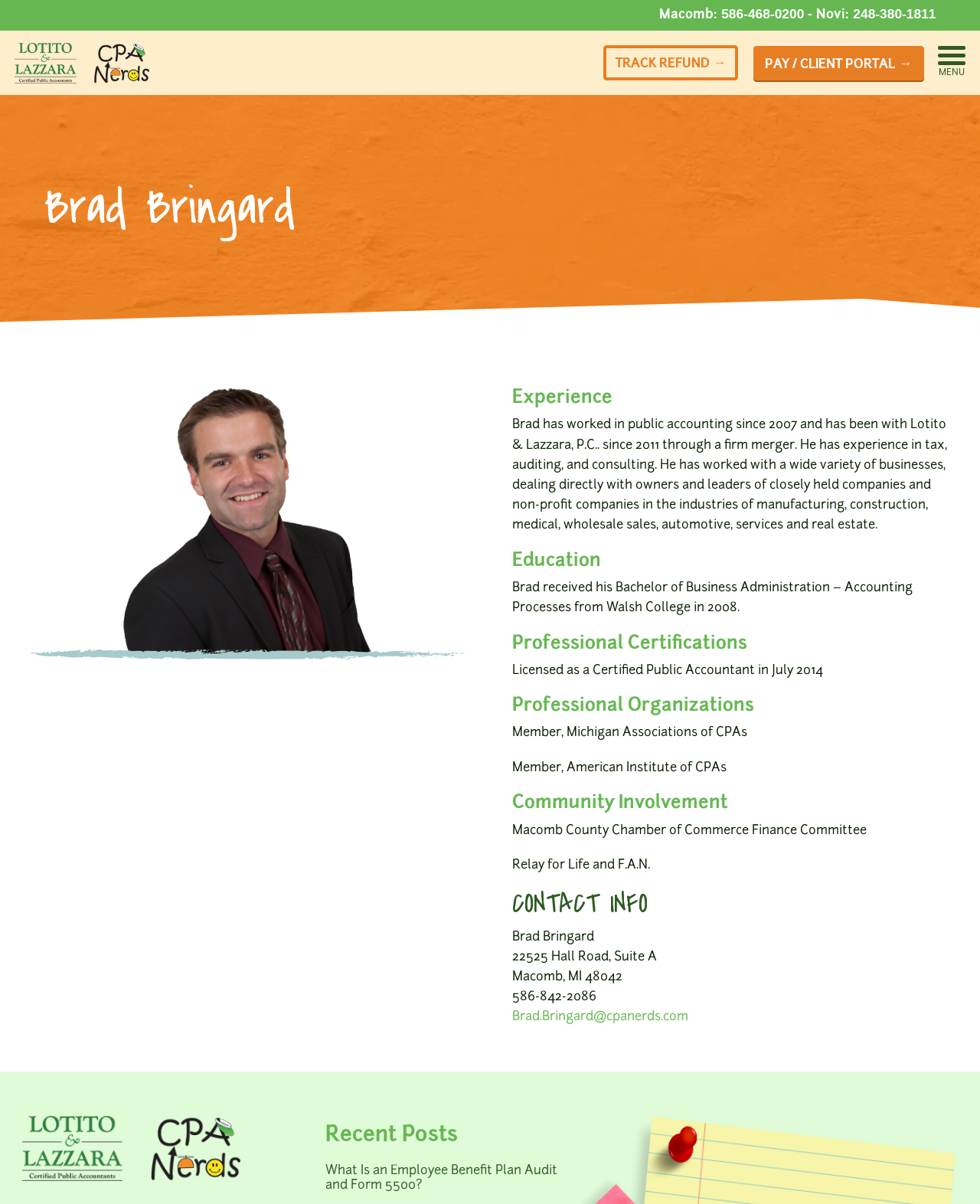Answer briefly with one word or phrase:
What is Brad's email address?

Brad.Bringard@cpanerds.com